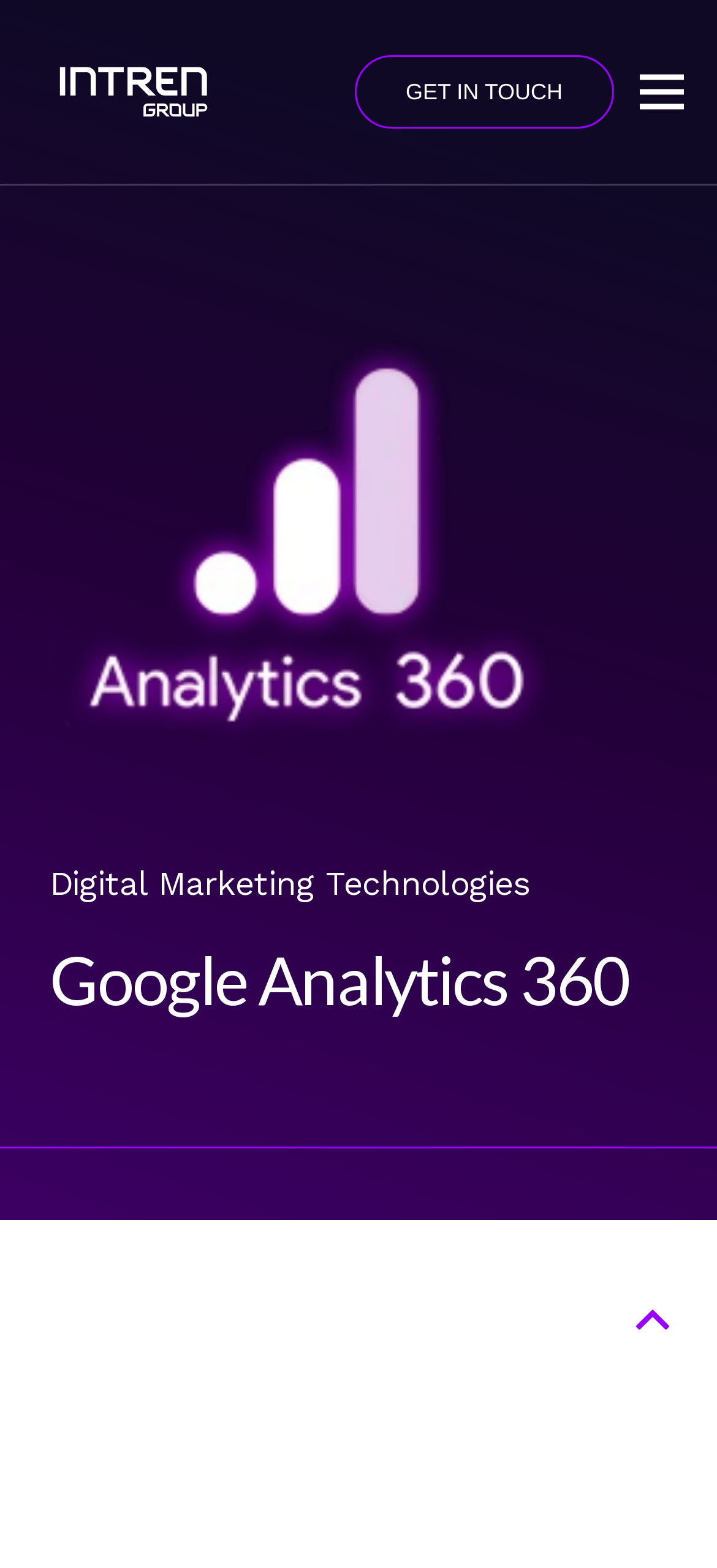Identify the bounding box of the HTML element described as: "GET IN TOUCH".

[0.495, 0.035, 0.855, 0.082]